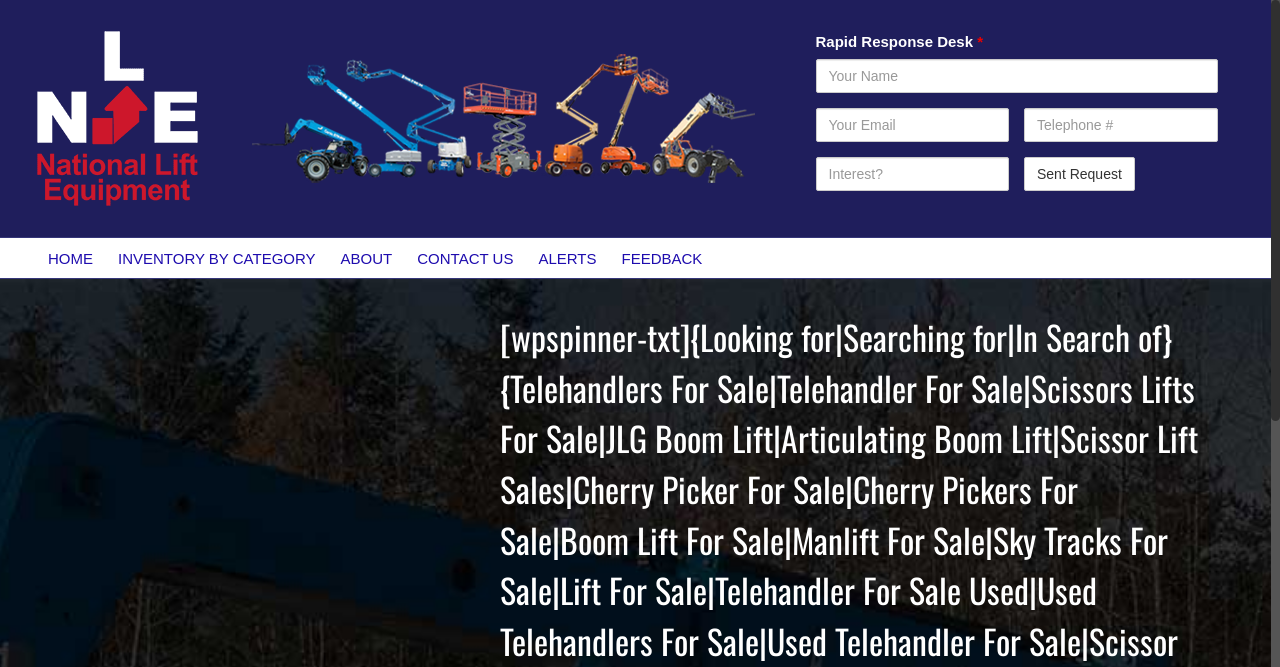Please identify the bounding box coordinates of the element I need to click to follow this instruction: "Click the logo".

[0.028, 0.045, 0.496, 0.31]